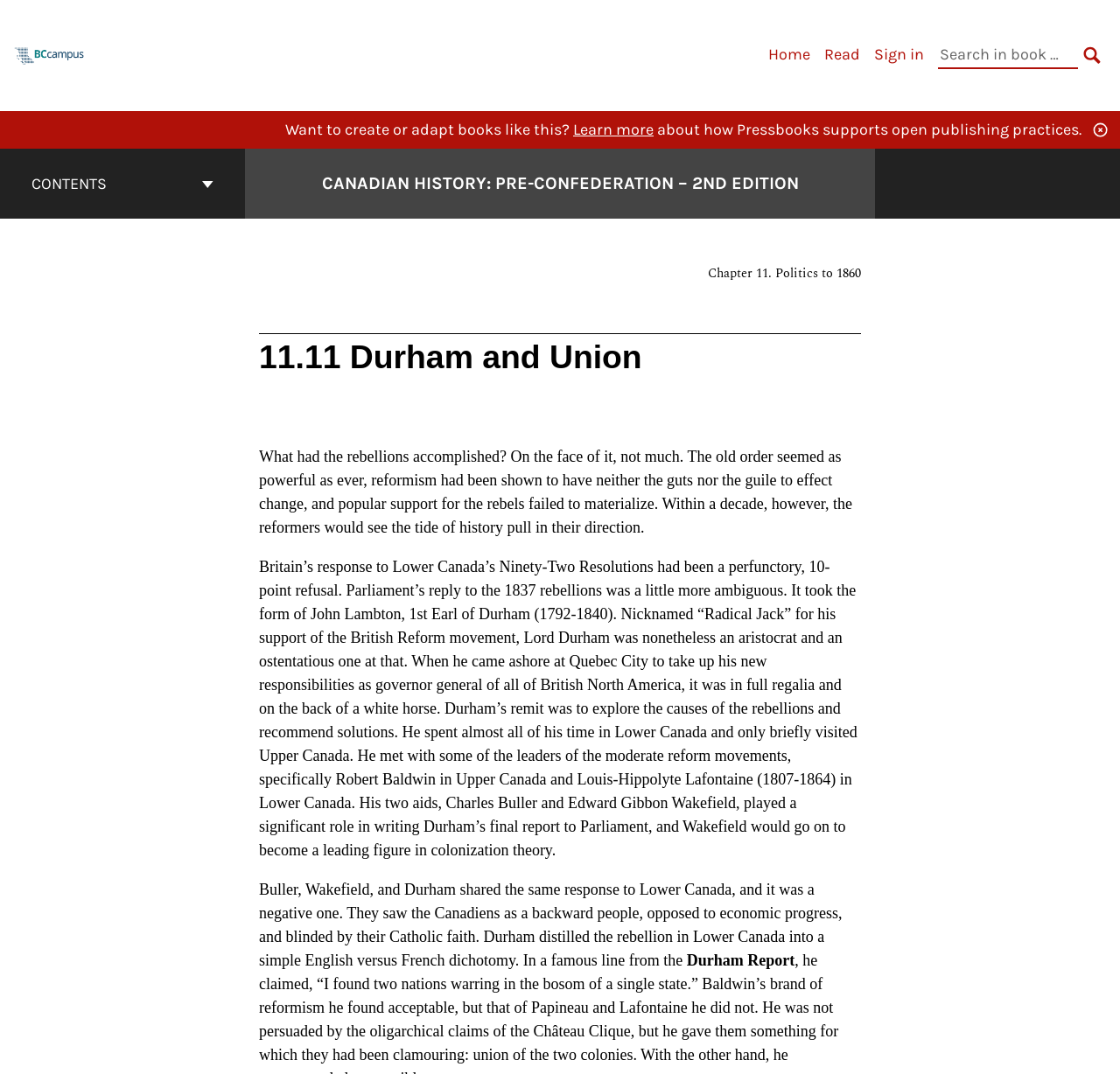What is the text of the webpage's headline?

CANADIAN HISTORY: PRE-CONFEDERATION – 2ND EDITION